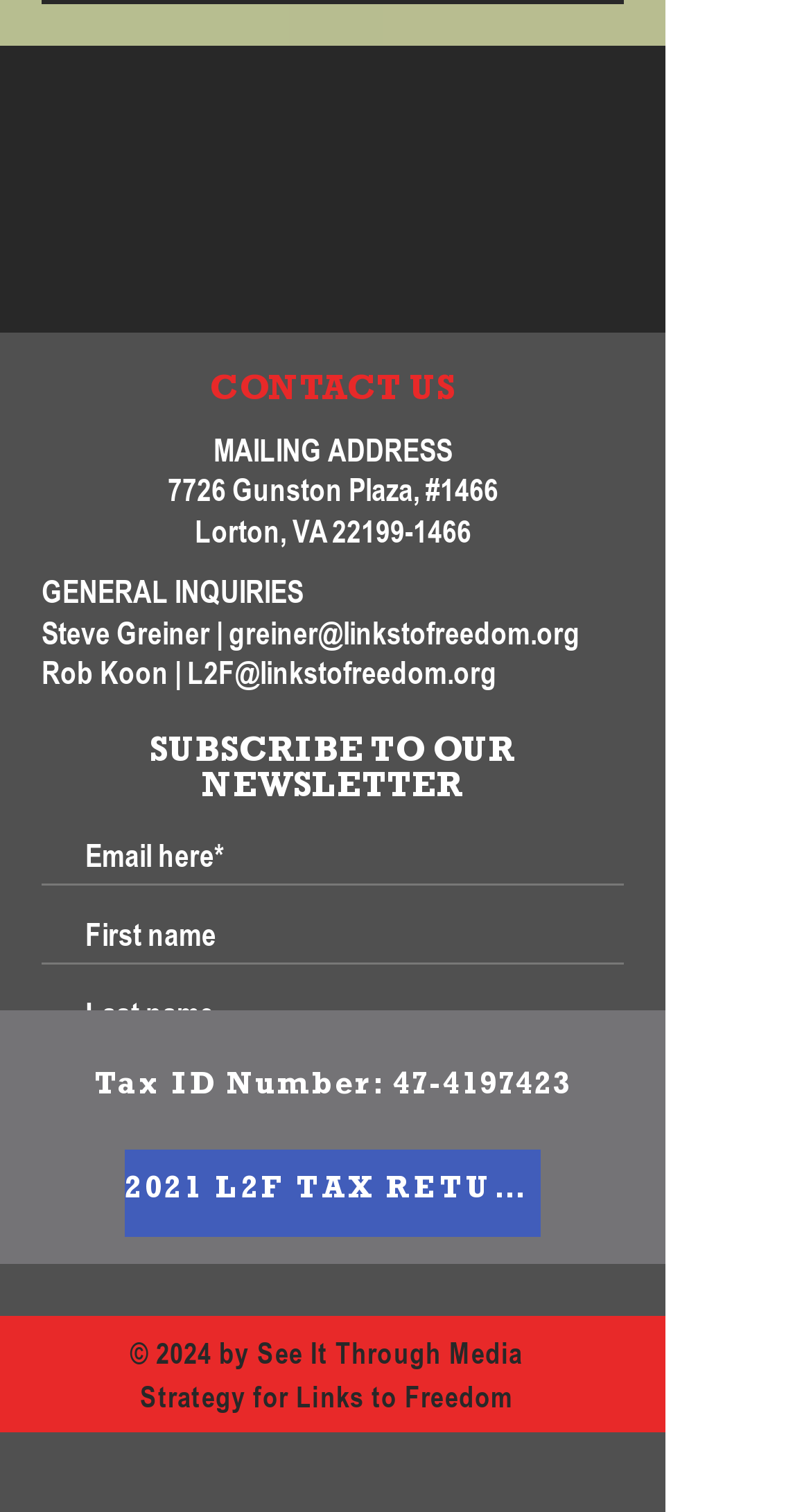What is the purpose of the iframe?
Provide a detailed and well-explained answer to the question.

I determined the purpose of the iframe by looking at its description, which says 'PayPal Button', indicating that it is used for making donations.